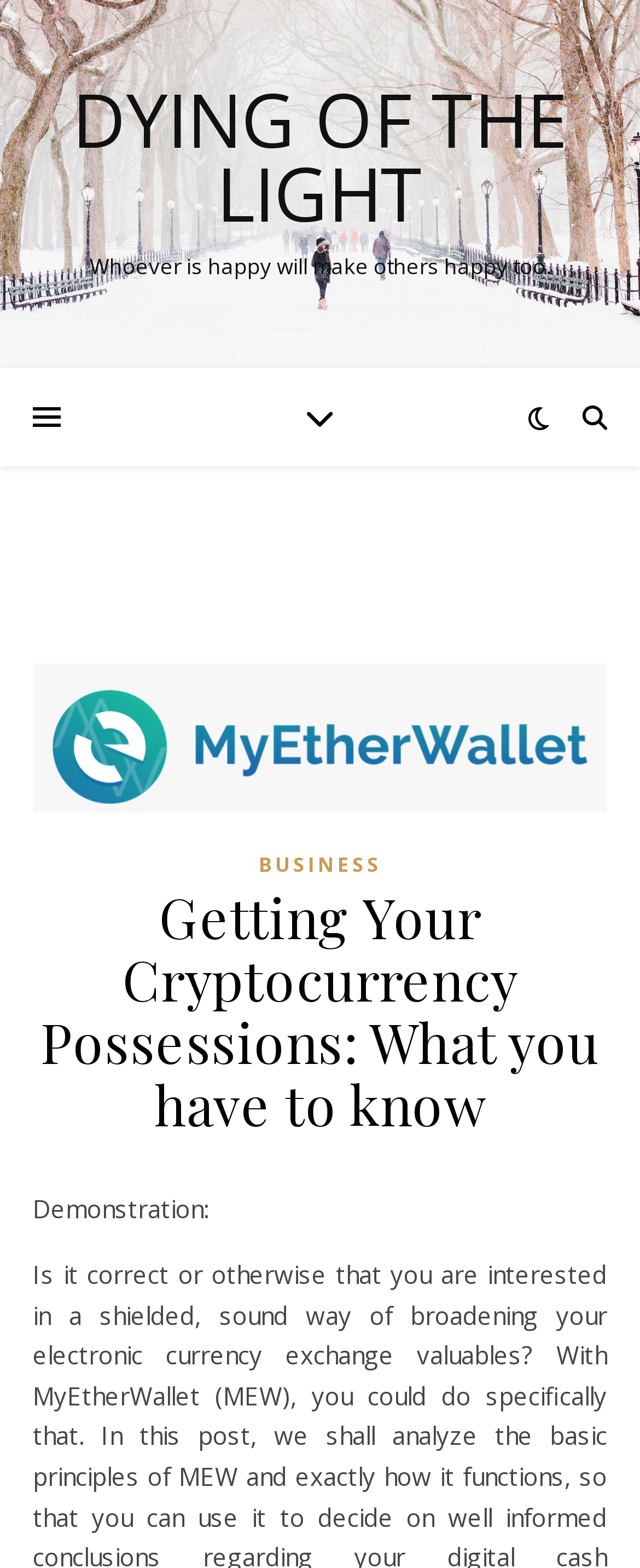What is the purpose of the webpage?
Using the image as a reference, answer the question with a short word or phrase.

To inform about cryptocurrency possessions